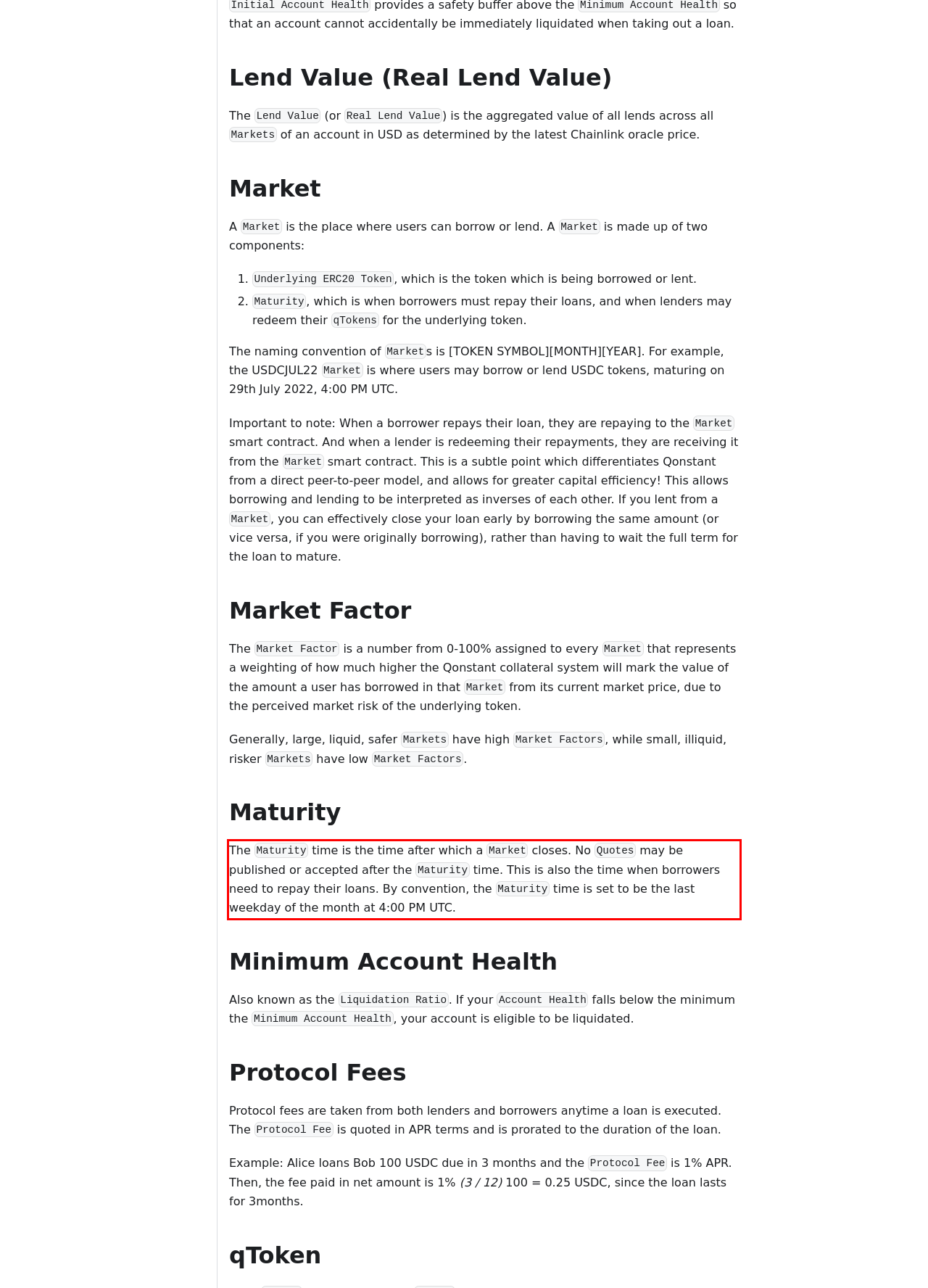Please extract the text content within the red bounding box on the webpage screenshot using OCR.

The Maturity time is the time after which a Market closes. No Quotes may be published or accepted after the Maturity time. This is also the time when borrowers need to repay their loans. By convention, the Maturity time is set to be the last weekday of the month at 4:00 PM UTC.